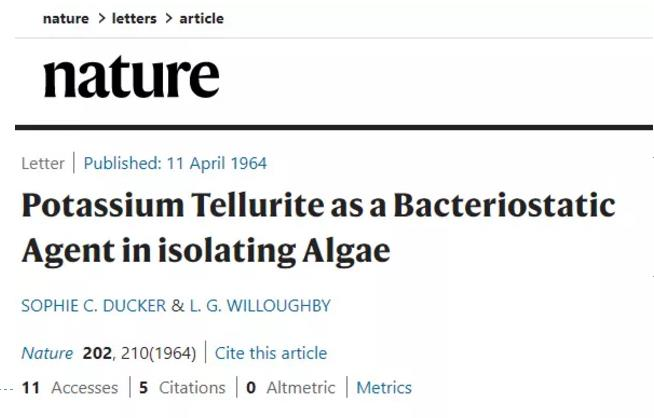Answer in one word or a short phrase: 
In what year was the article published?

1964